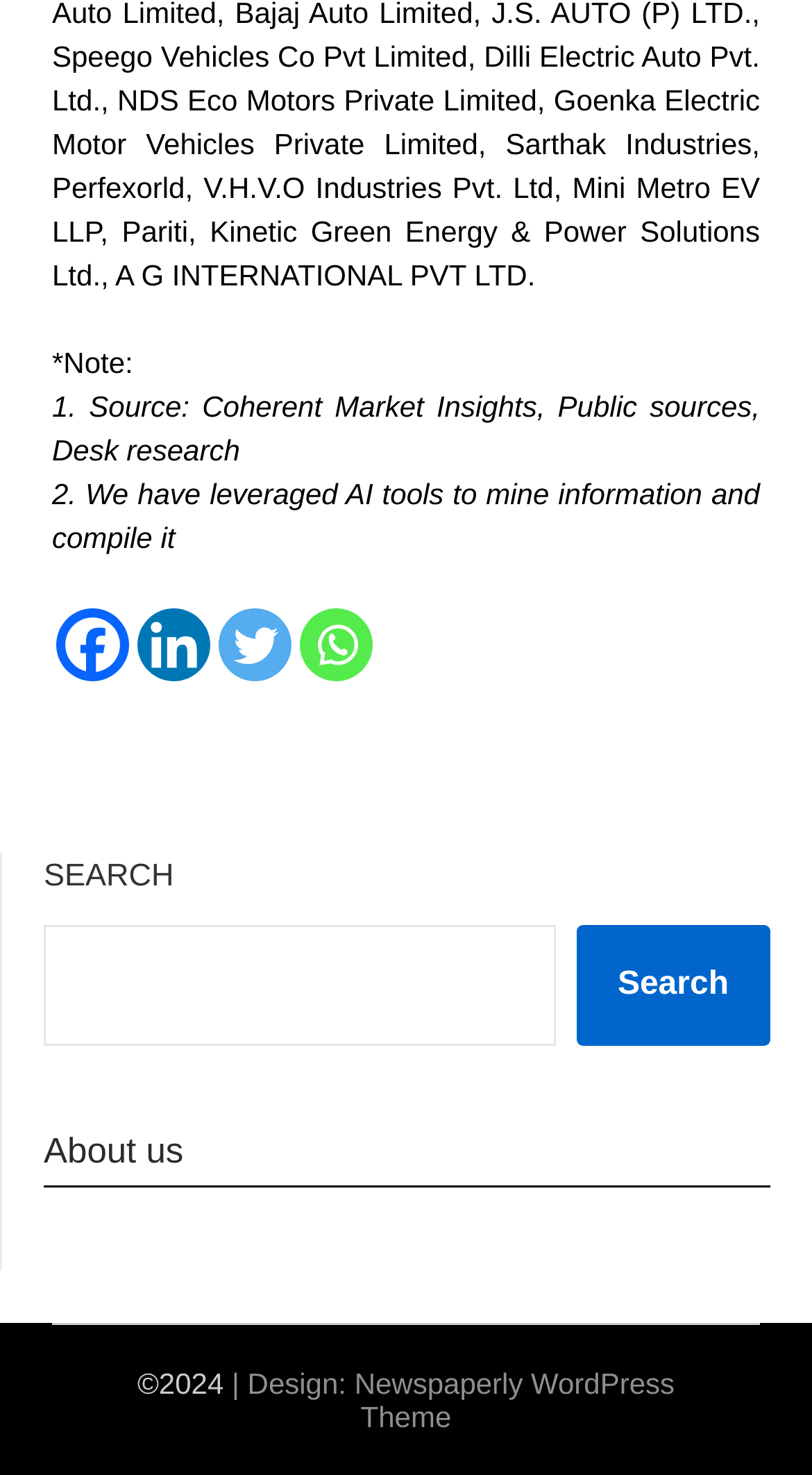Please locate the clickable area by providing the bounding box coordinates to follow this instruction: "Learn about us".

[0.054, 0.765, 0.949, 0.804]